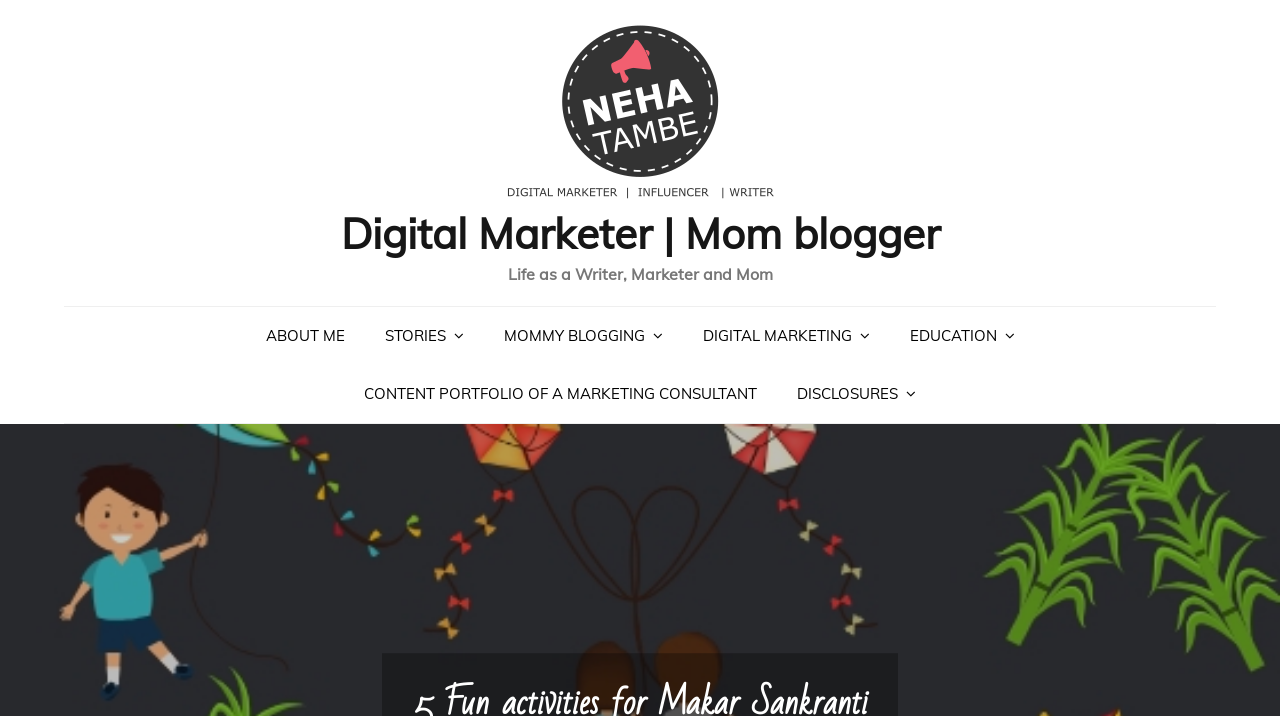Please find and report the primary heading text from the webpage.

Digital Marketer | Mom blogger